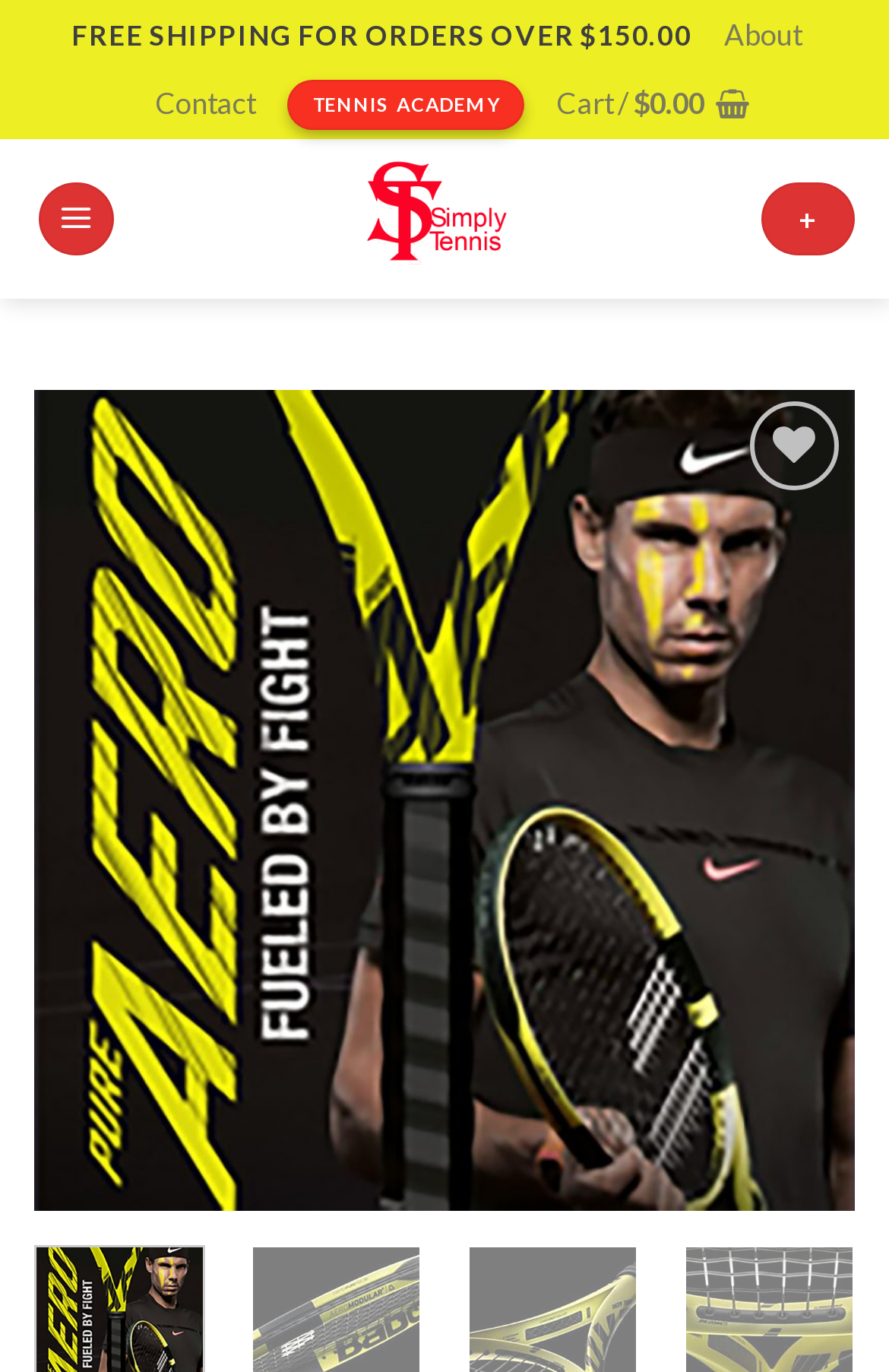Respond to the following query with just one word or a short phrase: 
What type of products are shown on the webpage?

Tennis products